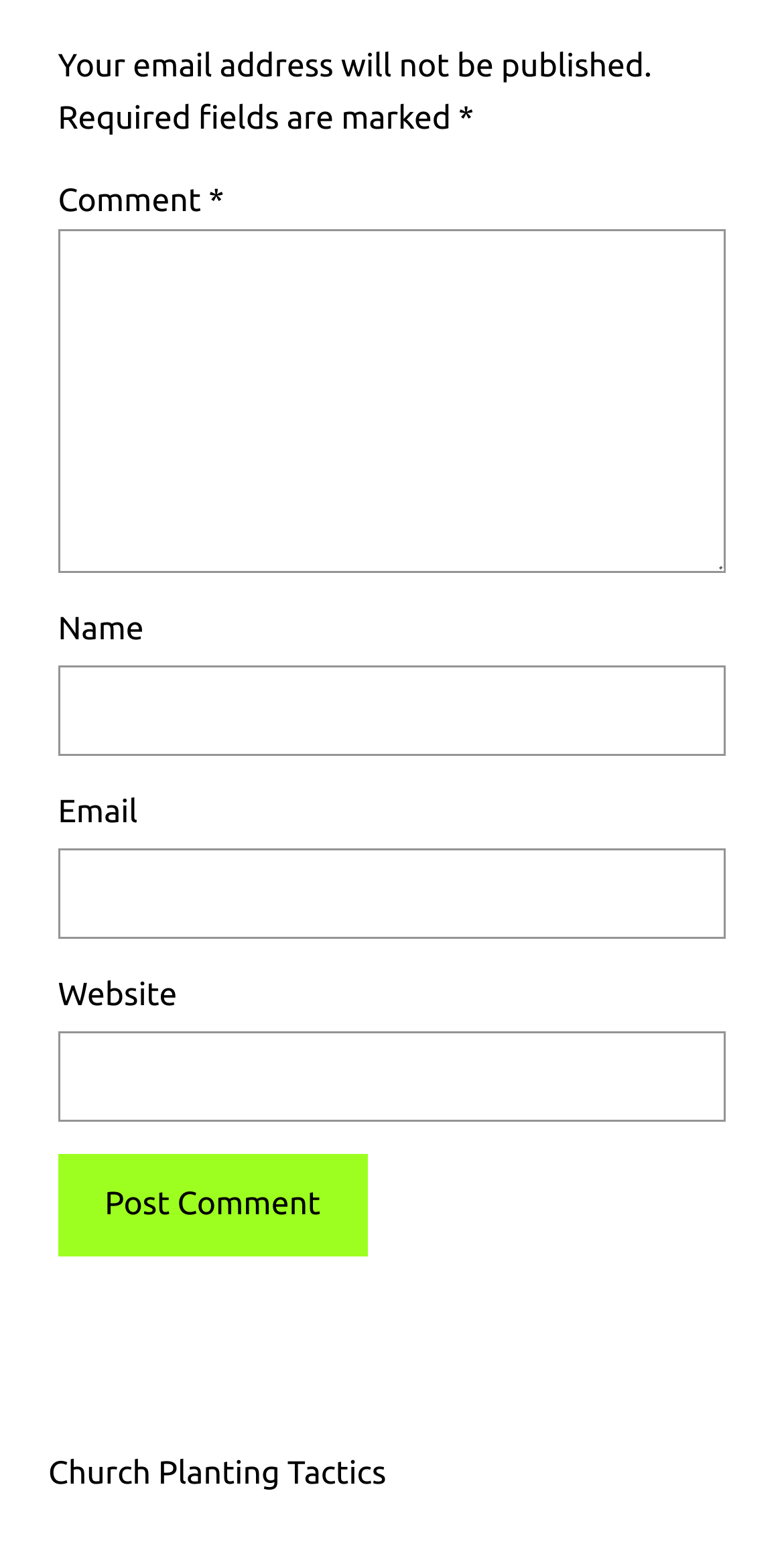What is the purpose of the 'Email' text box?
Identify the answer in the screenshot and reply with a single word or phrase.

Enter email address